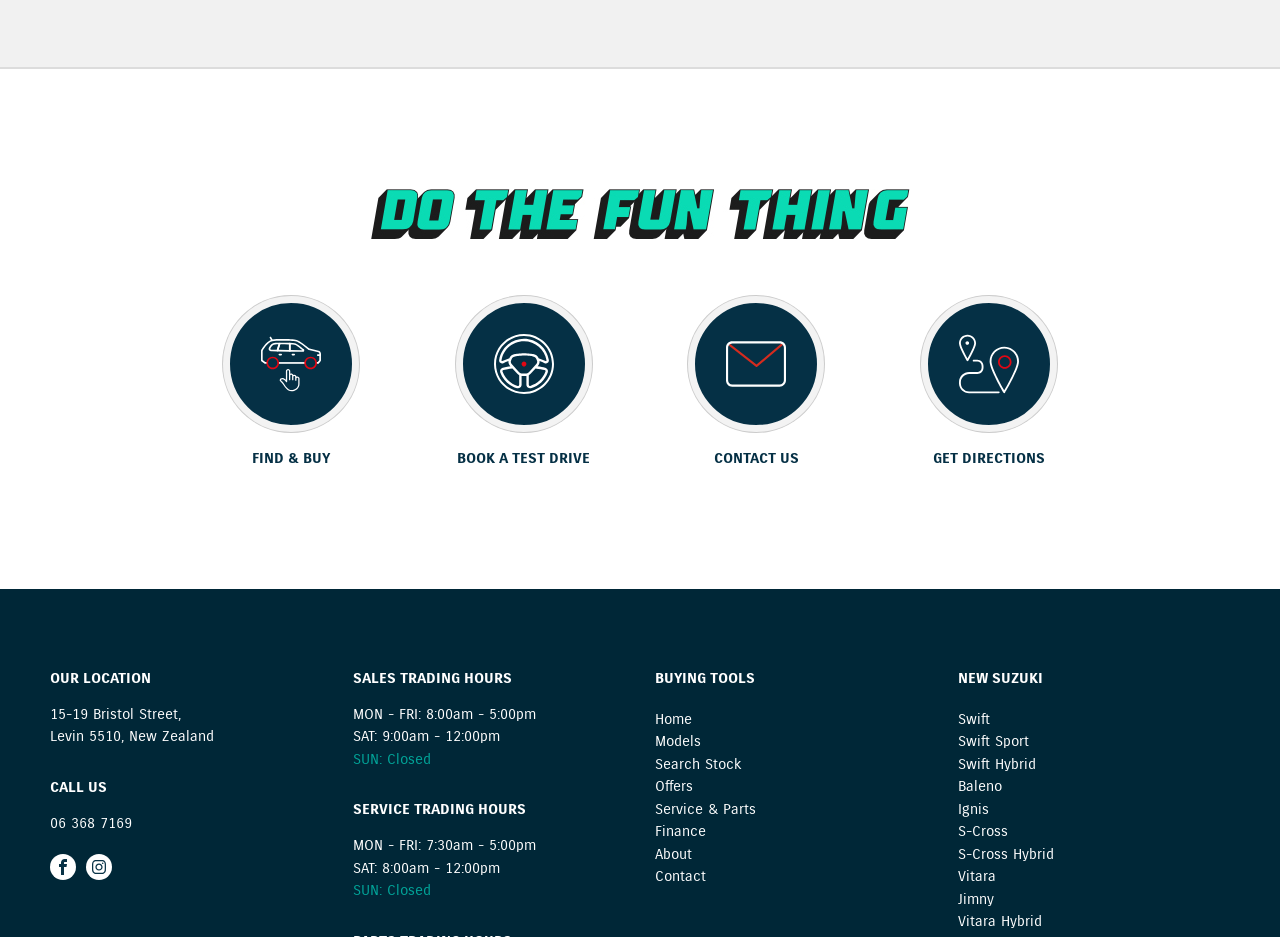What is the location of the dealership?
Provide an in-depth and detailed answer to the question.

The location of the dealership can be found in the 'OUR LOCATION' section of the webpage. The StaticText elements with the texts '15-19 Bristol Street,', 'Levin 5510, New Zealand' have bounding boxes of [0.039, 0.752, 0.141, 0.771] and [0.039, 0.776, 0.167, 0.795] respectively.